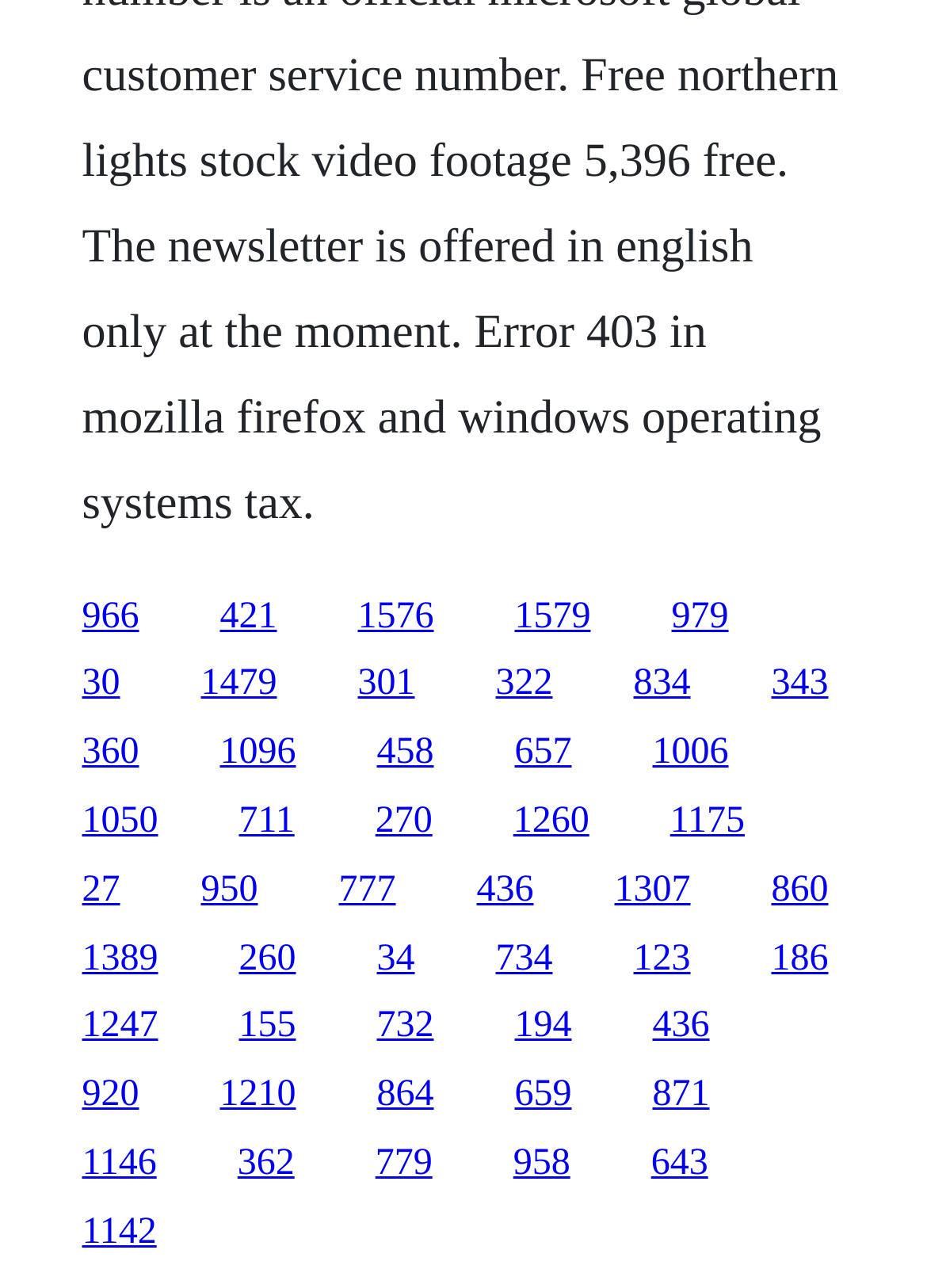Determine the bounding box coordinates of the region I should click to achieve the following instruction: "click the first link". Ensure the bounding box coordinates are four float numbers between 0 and 1, i.e., [left, top, right, bottom].

[0.088, 0.462, 0.15, 0.494]